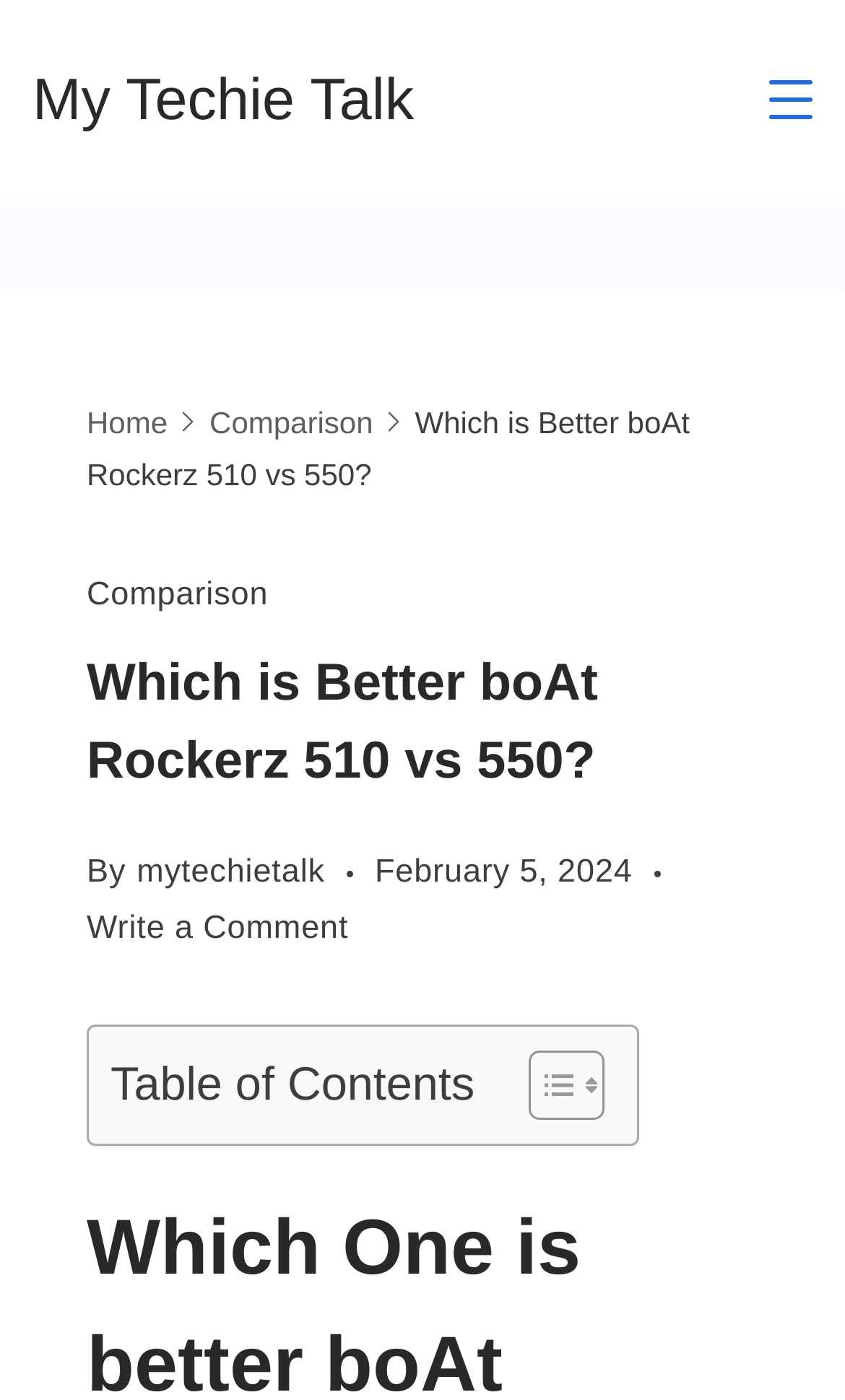Summarize the contents and layout of the webpage in detail.

The webpage is a comparison article titled "BoAt Rockerz 510 Vs 550, Which One is Better? 2024". At the top left, there is a link to "My Techie Talk" and a menu button on the top right. The menu contains links to "Home", "Comparison", and an image. Below the menu, there is a prominent header that reads "Which is Better boAt Rockerz 510 vs 550?" with a link to "Comparison" and a heading with the same text.

Under the header, there is a byline with the text "By" followed by a link to "mytechietalk" and a timestamp indicating the article was published on February 5, 2024. There is also a link to write a comment on the article.

The main content of the article is organized in a table layout, with a table of contents section at the top. The table of contents has a toggle button with two icons, allowing users to expand or collapse the section.